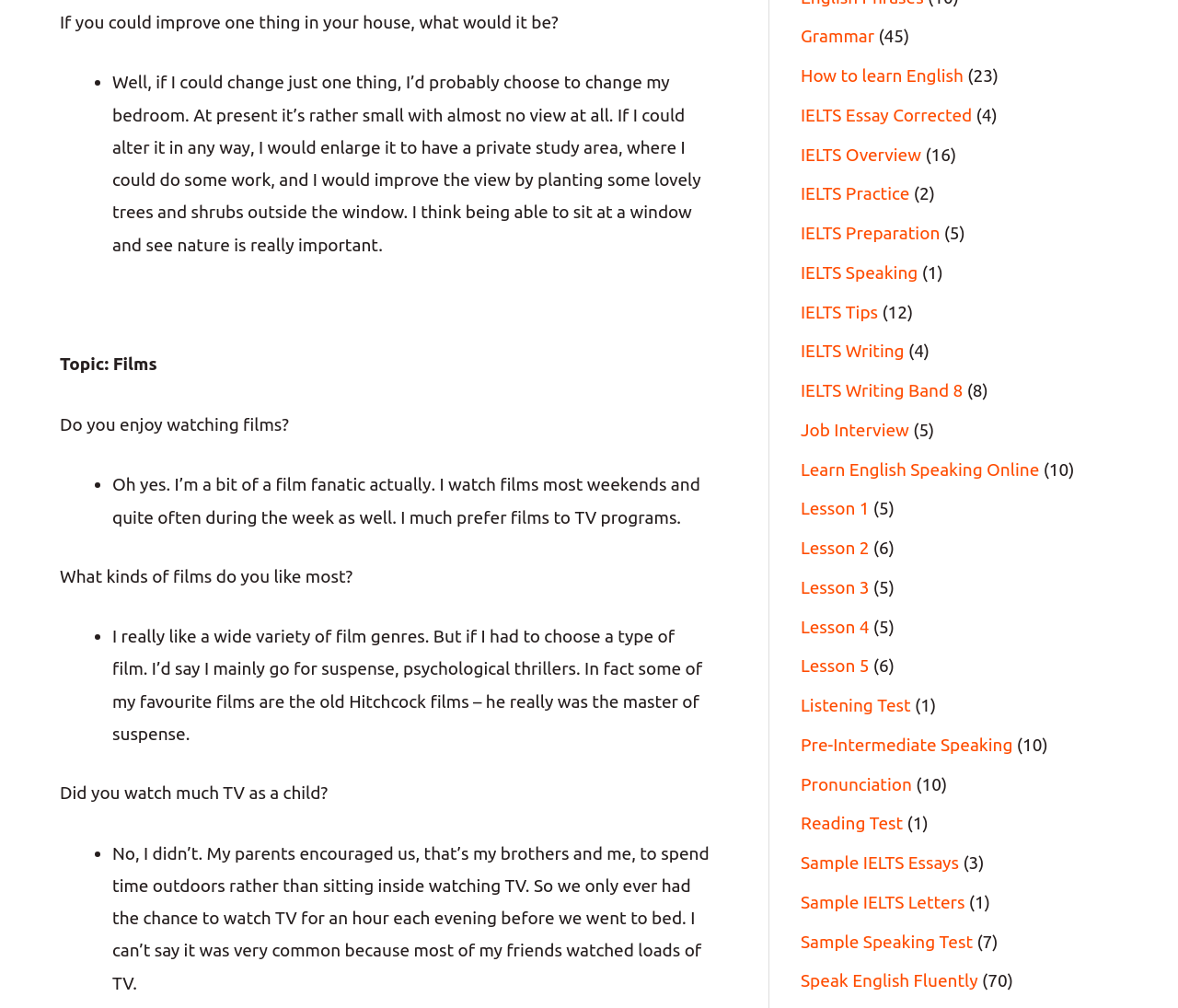Locate the coordinates of the bounding box for the clickable region that fulfills this instruction: "Toggle Table of Content".

None